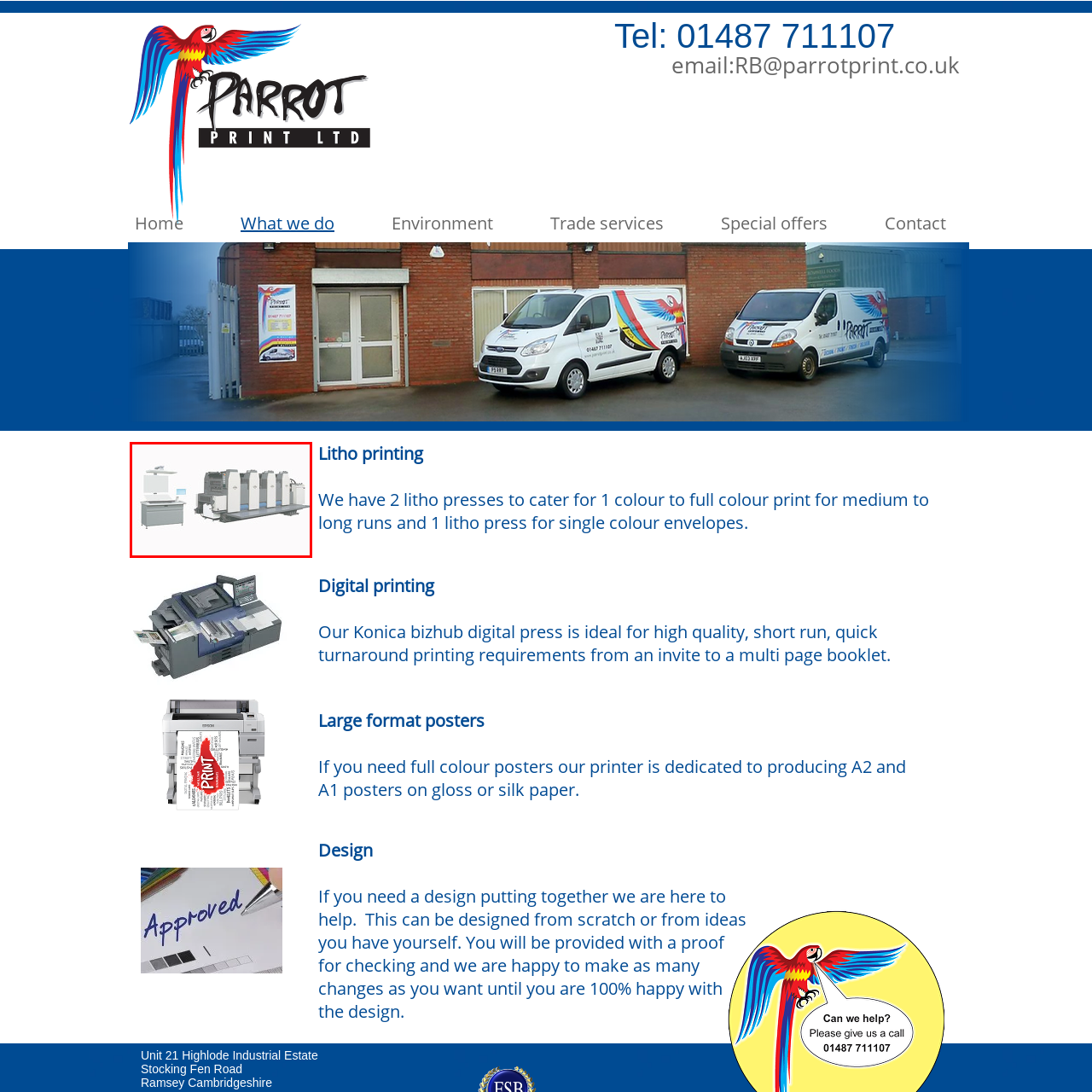Observe the image within the red boundary, What type of prints can be produced with this setup? Respond with a one-word or short phrase answer.

High-quality prints